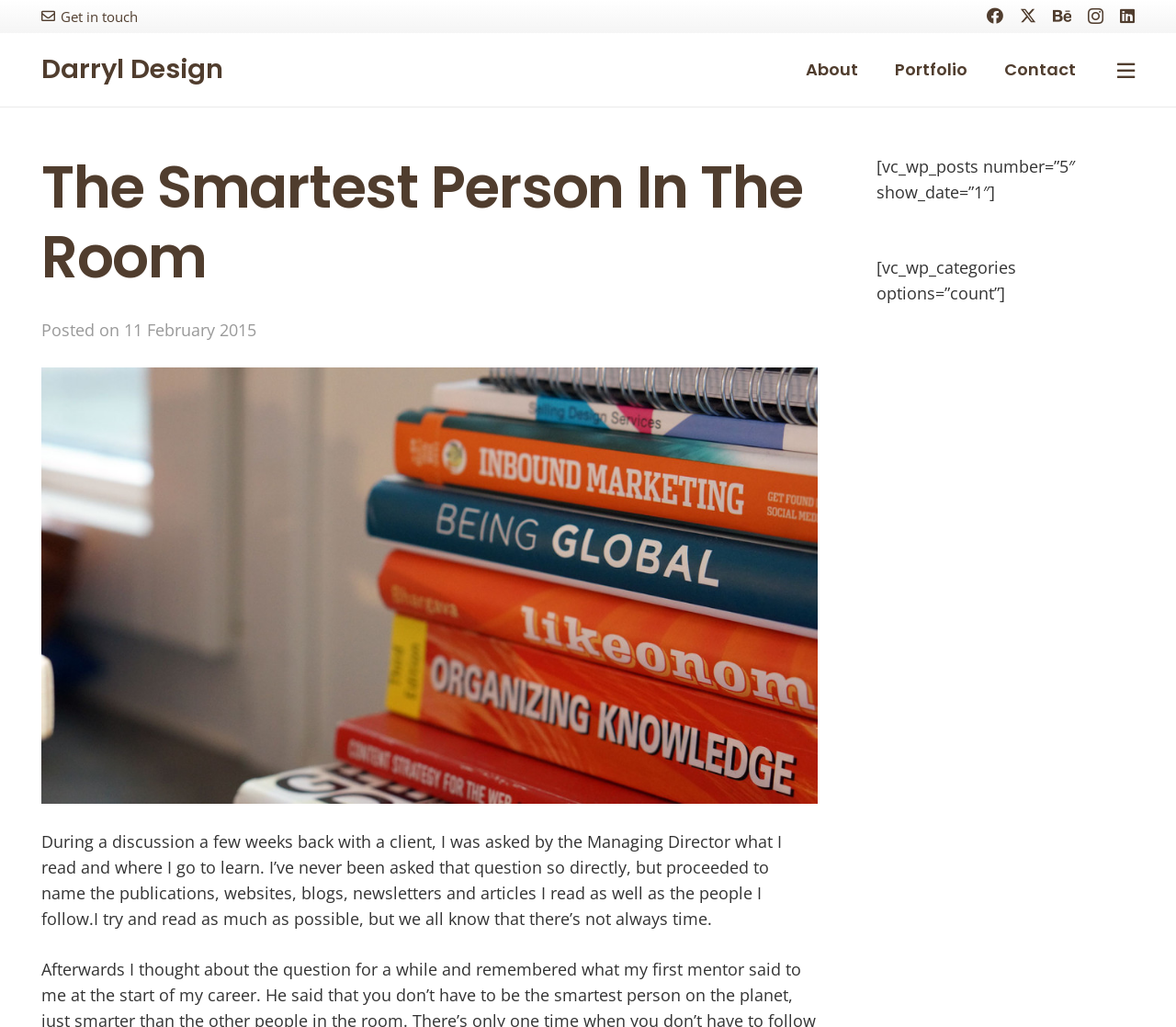Please identify the bounding box coordinates of the region to click in order to complete the given instruction: "Contact via LinkedIn". The coordinates should be four float numbers between 0 and 1, i.e., [left, top, right, bottom].

[0.952, 0.007, 0.965, 0.023]